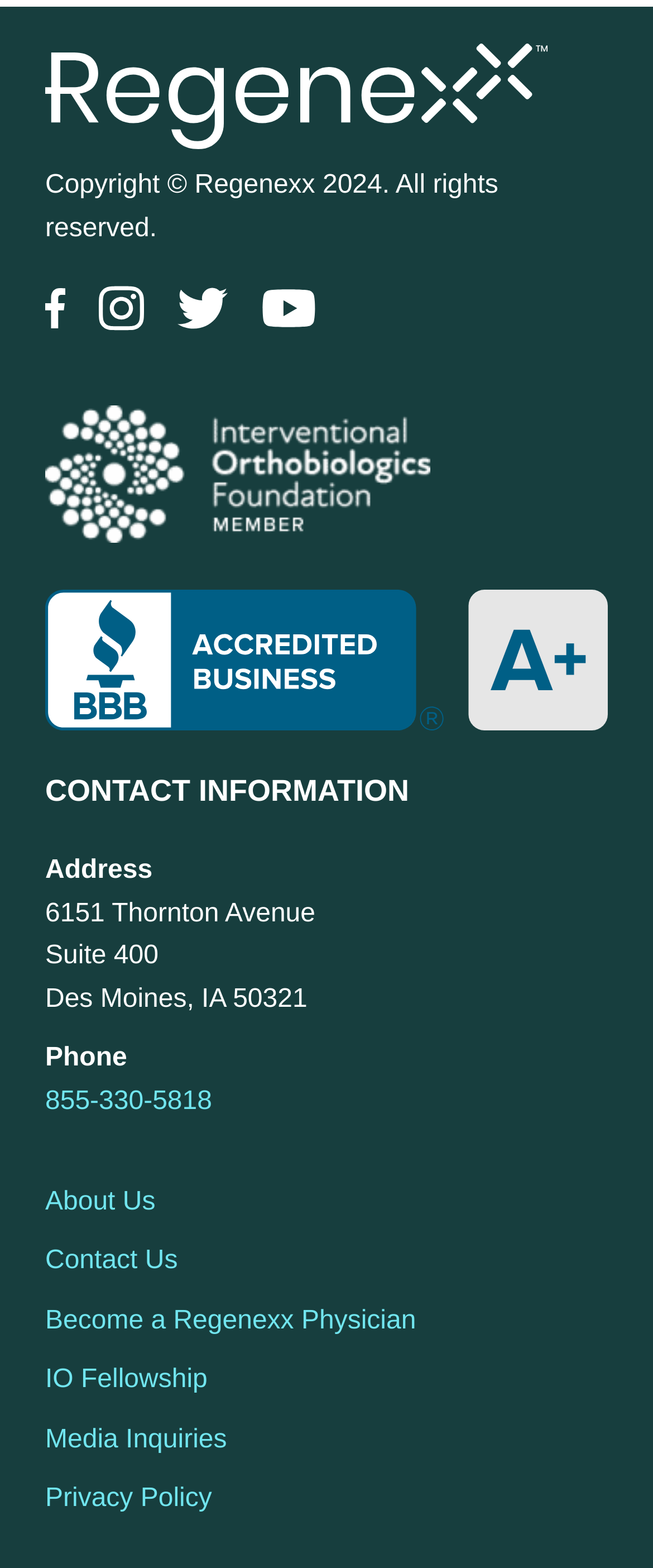Refer to the screenshot and answer the following question in detail:
What social media platforms can Regenexx be followed on?

The social media platforms are obtained from the links 'Follow Regenexx on Facebook', 'Follow Regenexx on Instagram', 'Follow Regenexx on Twitter', and 'Follow Regenexx on YouTube' which are located vertically below the logo of Regenexx.